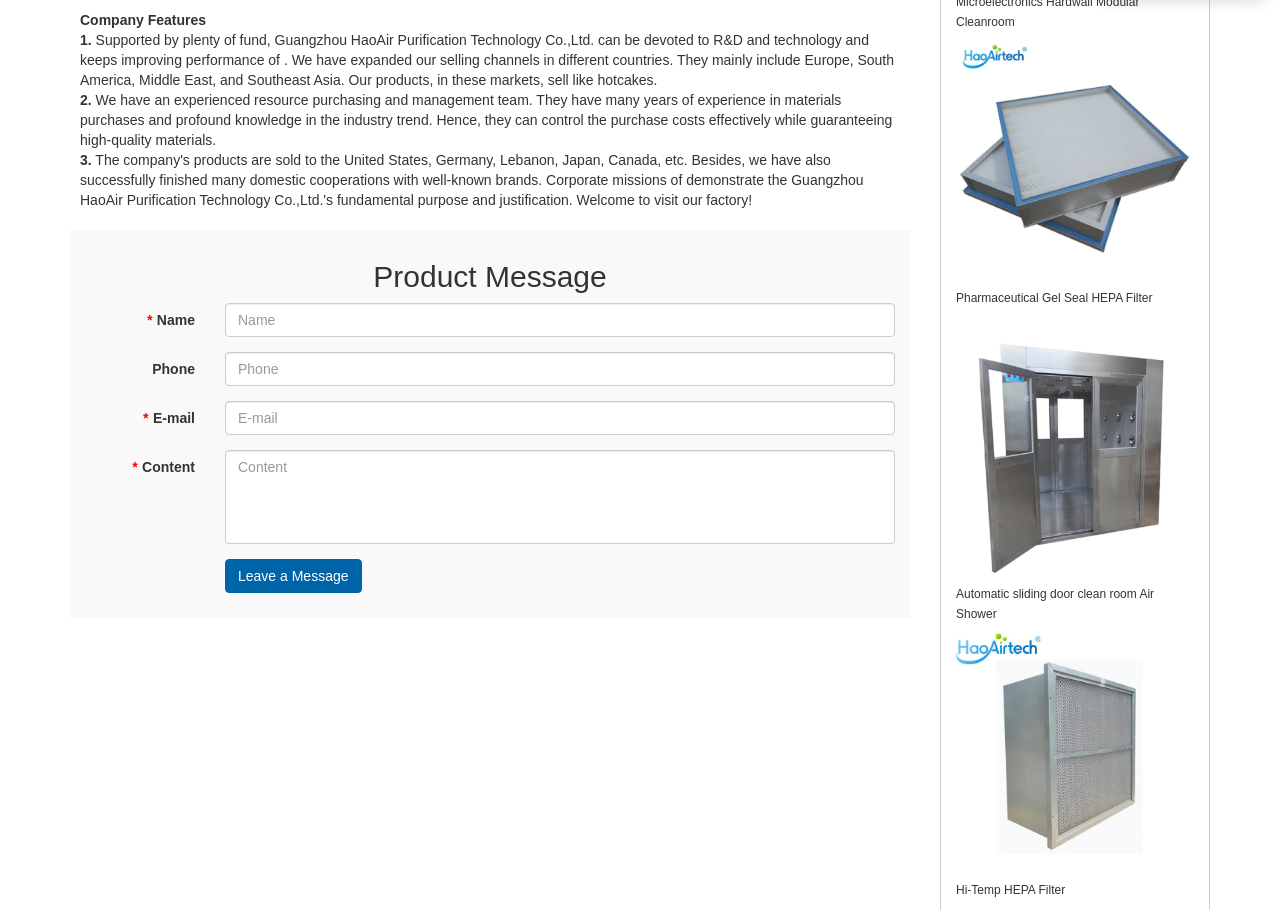Please find the bounding box for the UI component described as follows: "name="contents" placeholder="Content"".

[0.176, 0.494, 0.699, 0.597]